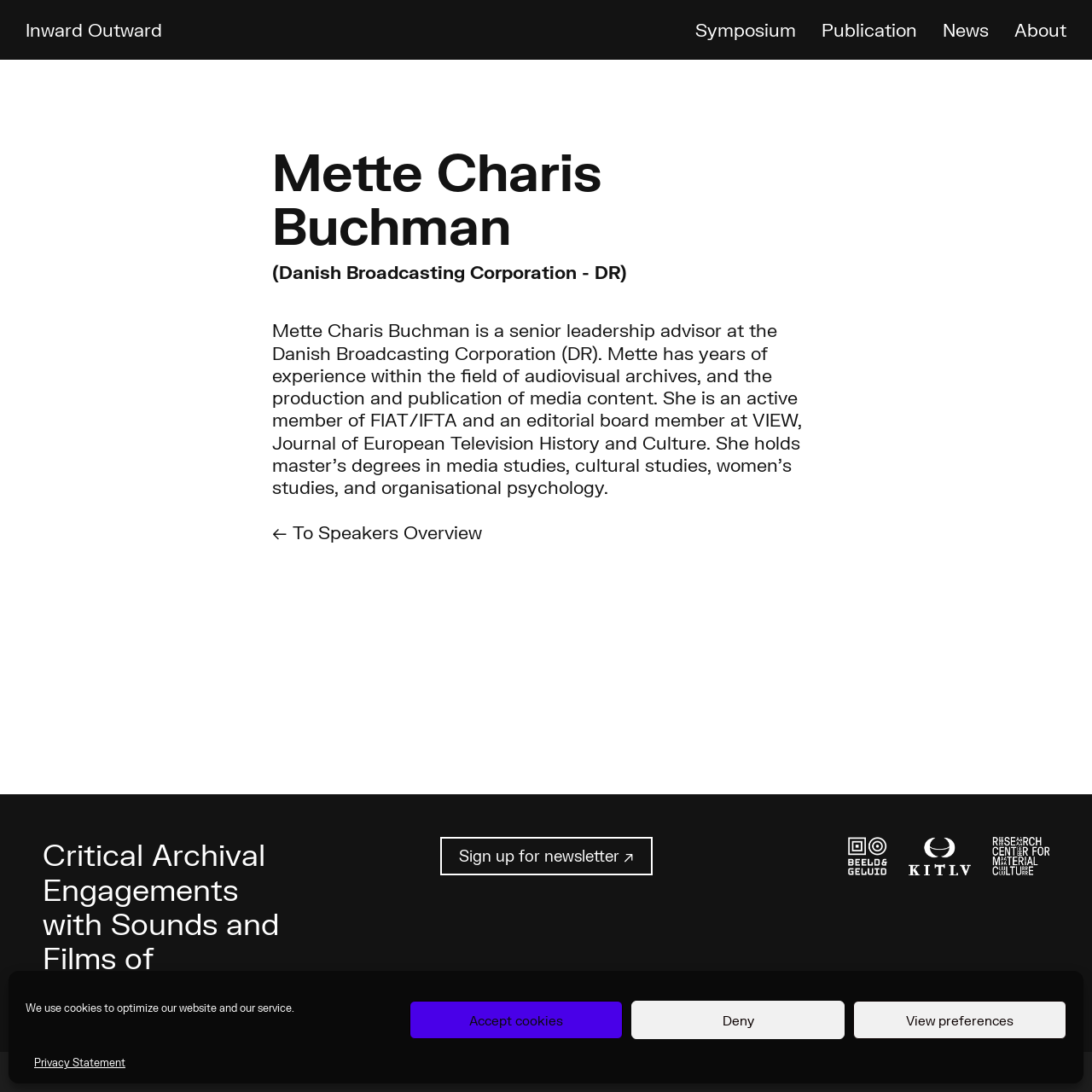What is the name of the journal Mette is an editorial board member of?
We need a detailed and meticulous answer to the question.

According to the webpage, Mette Charis Buchman is an active member of FIAT/IFTA and an editorial board member at VIEW, Journal of European Television History and Culture.